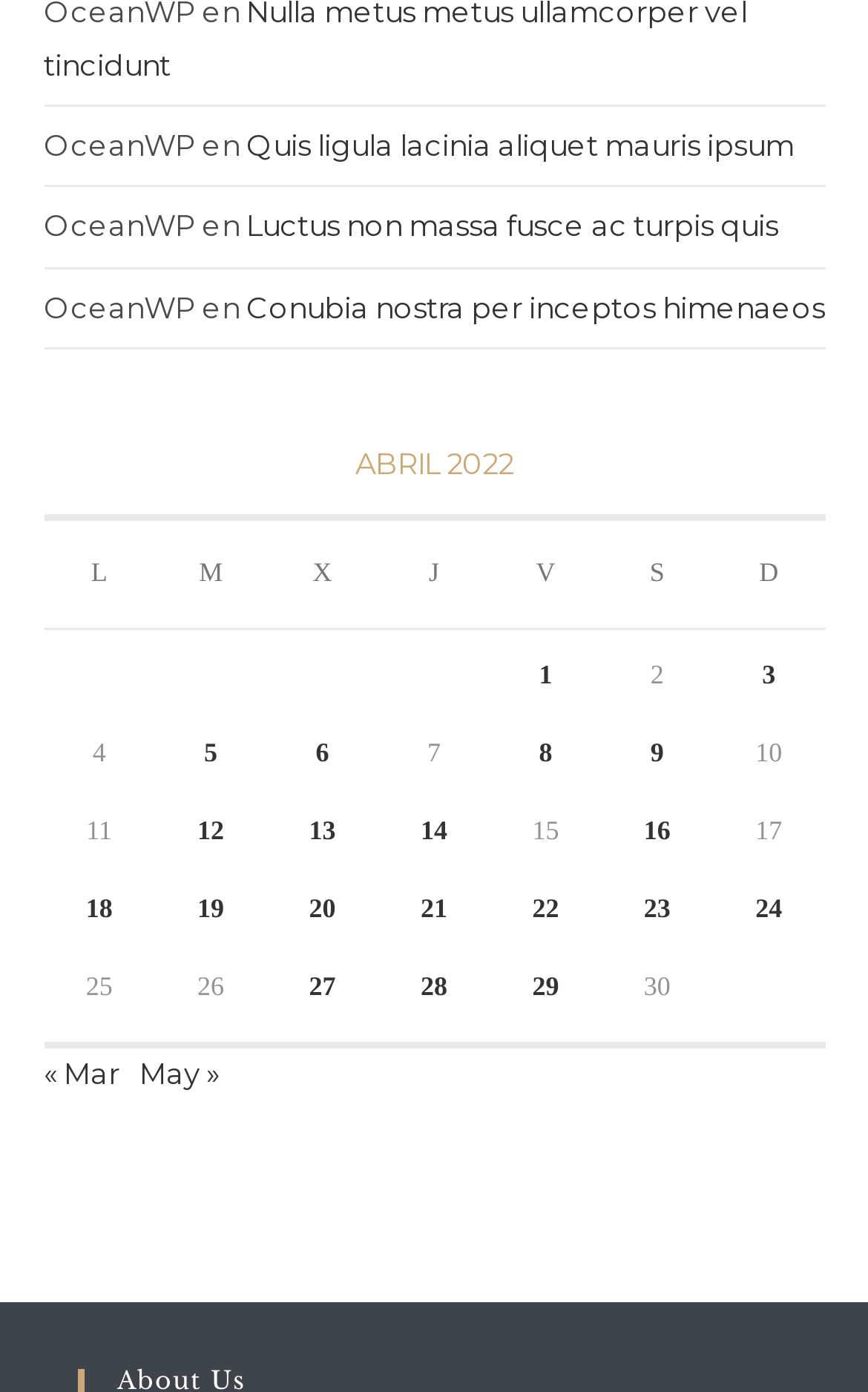Please mark the bounding box coordinates of the area that should be clicked to carry out the instruction: "Go to the previous month".

[0.05, 0.758, 0.137, 0.784]